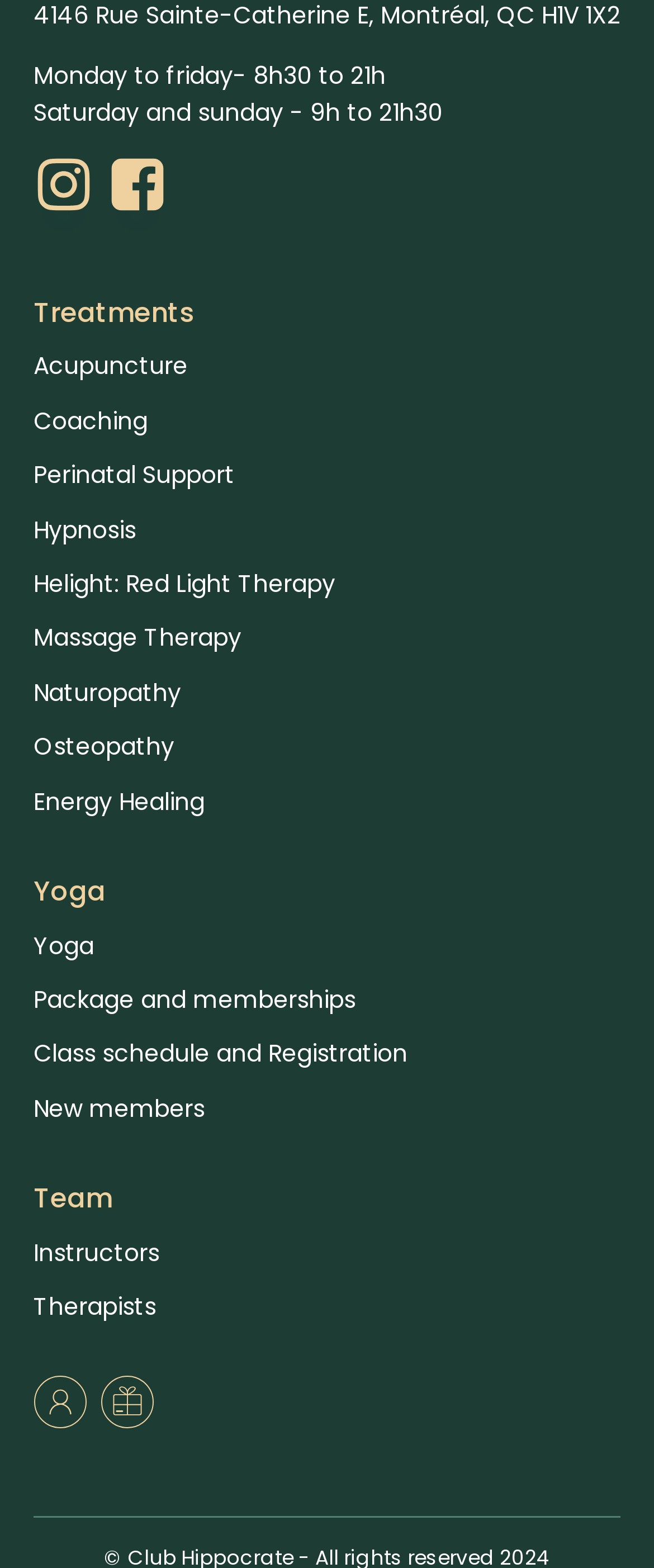Could you highlight the region that needs to be clicked to execute the instruction: "Learn about the team"?

[0.051, 0.787, 0.244, 0.811]